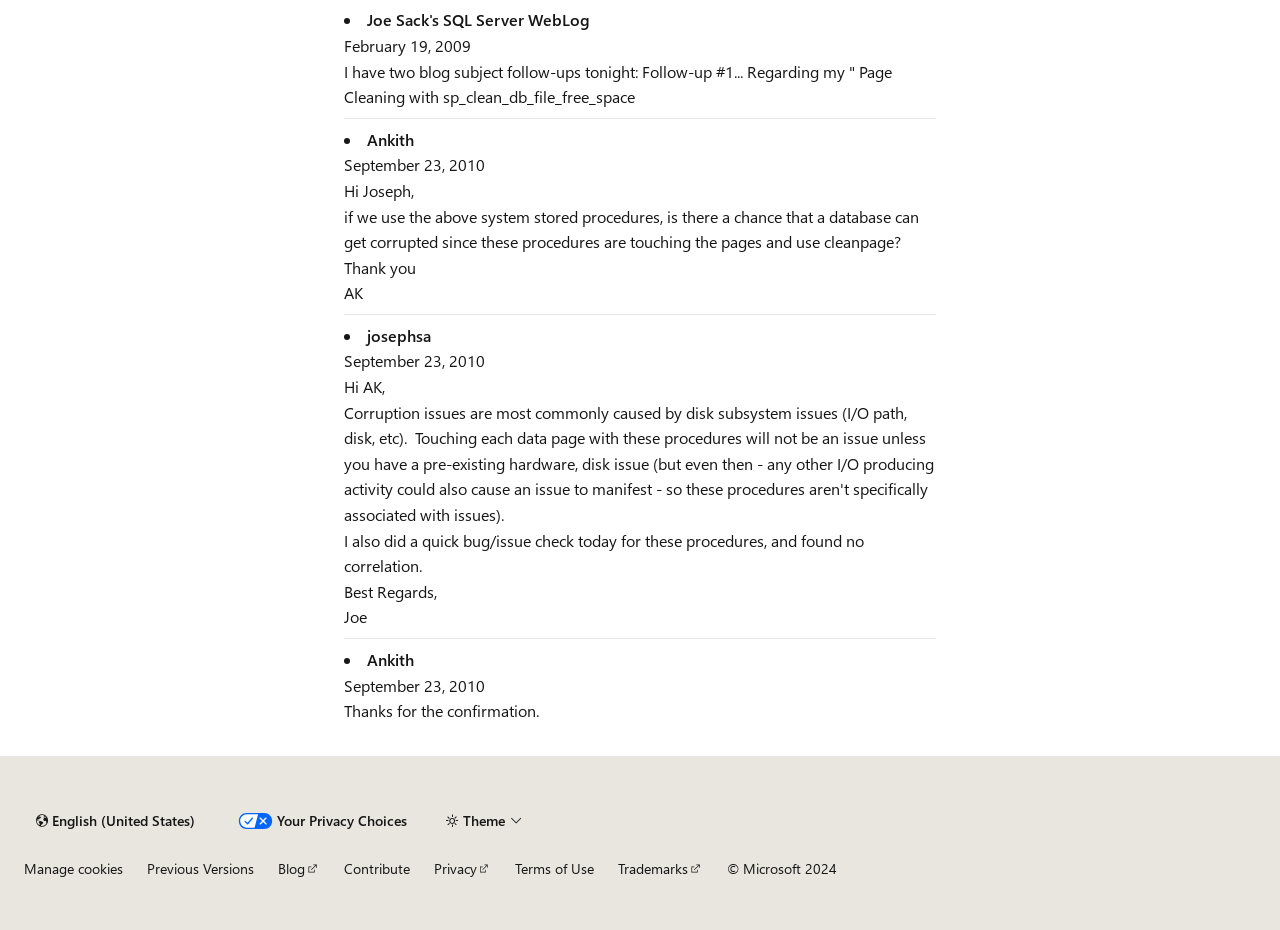Who is the author of the second blog post?
Based on the image content, provide your answer in one word or a short phrase.

Ankith